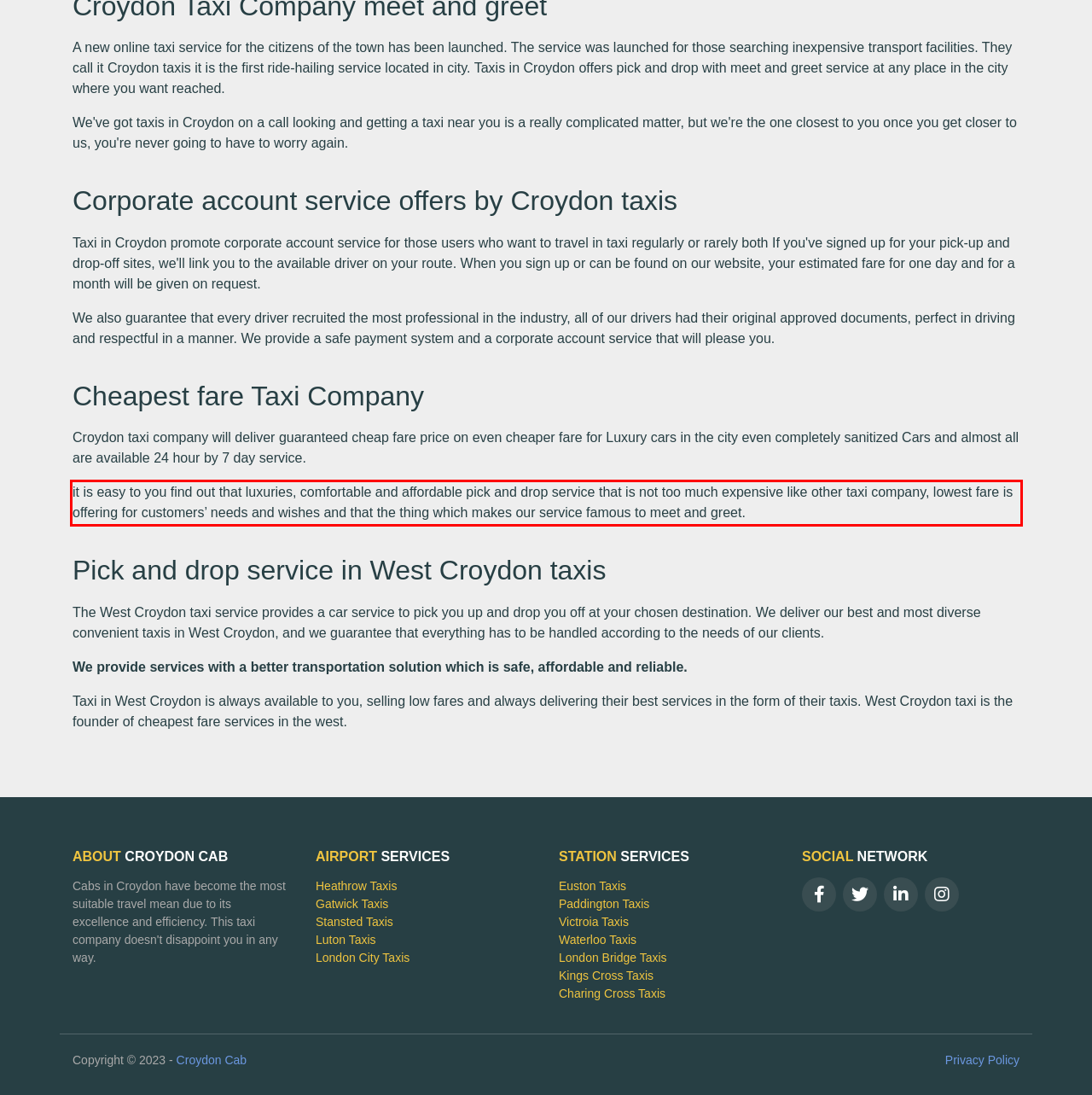Please examine the webpage screenshot containing a red bounding box and use OCR to recognize and output the text inside the red bounding box.

it is easy to you find out that luxuries, comfortable and affordable pick and drop service that is not too much expensive like other taxi company, lowest fare is offering for customers’ needs and wishes and that the thing which makes our service famous to meet and greet.